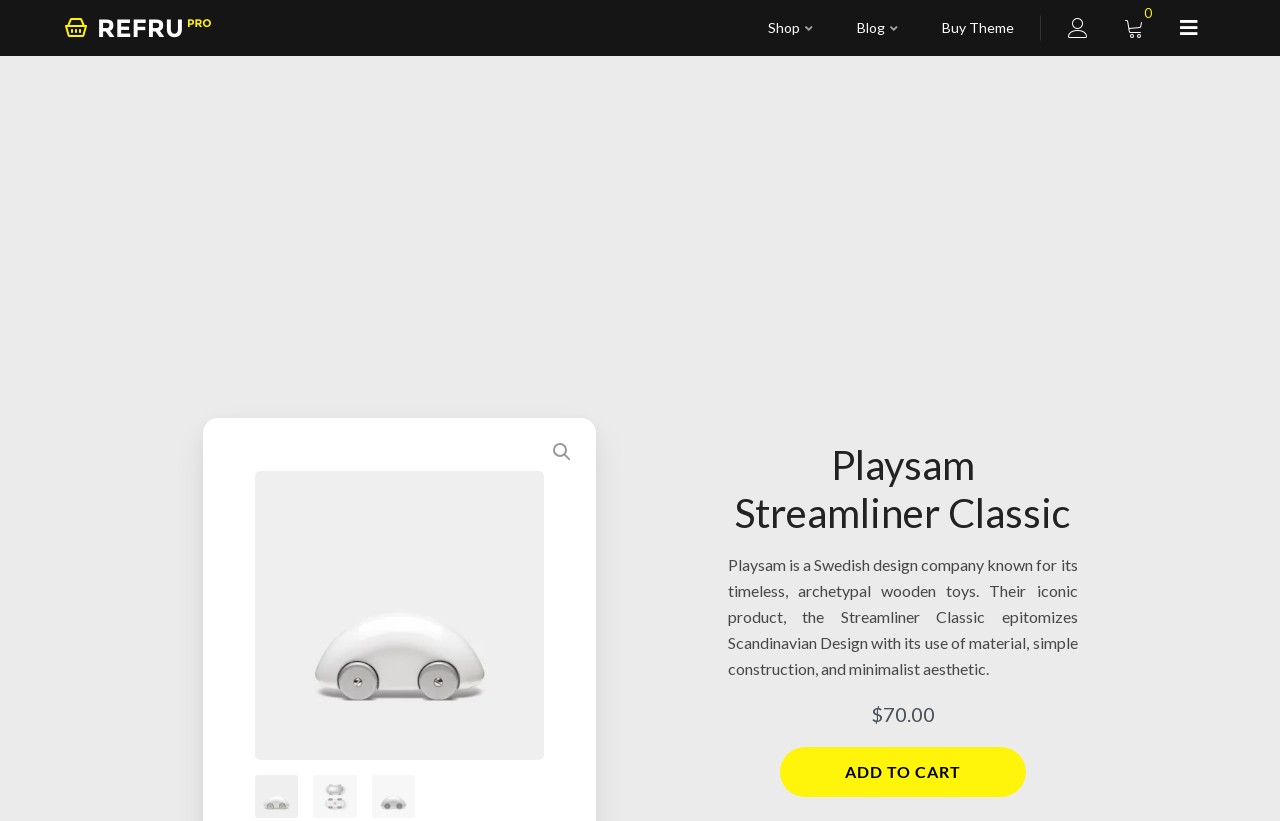Identify and generate the primary title of the webpage.

Playsam Streamliner Classic